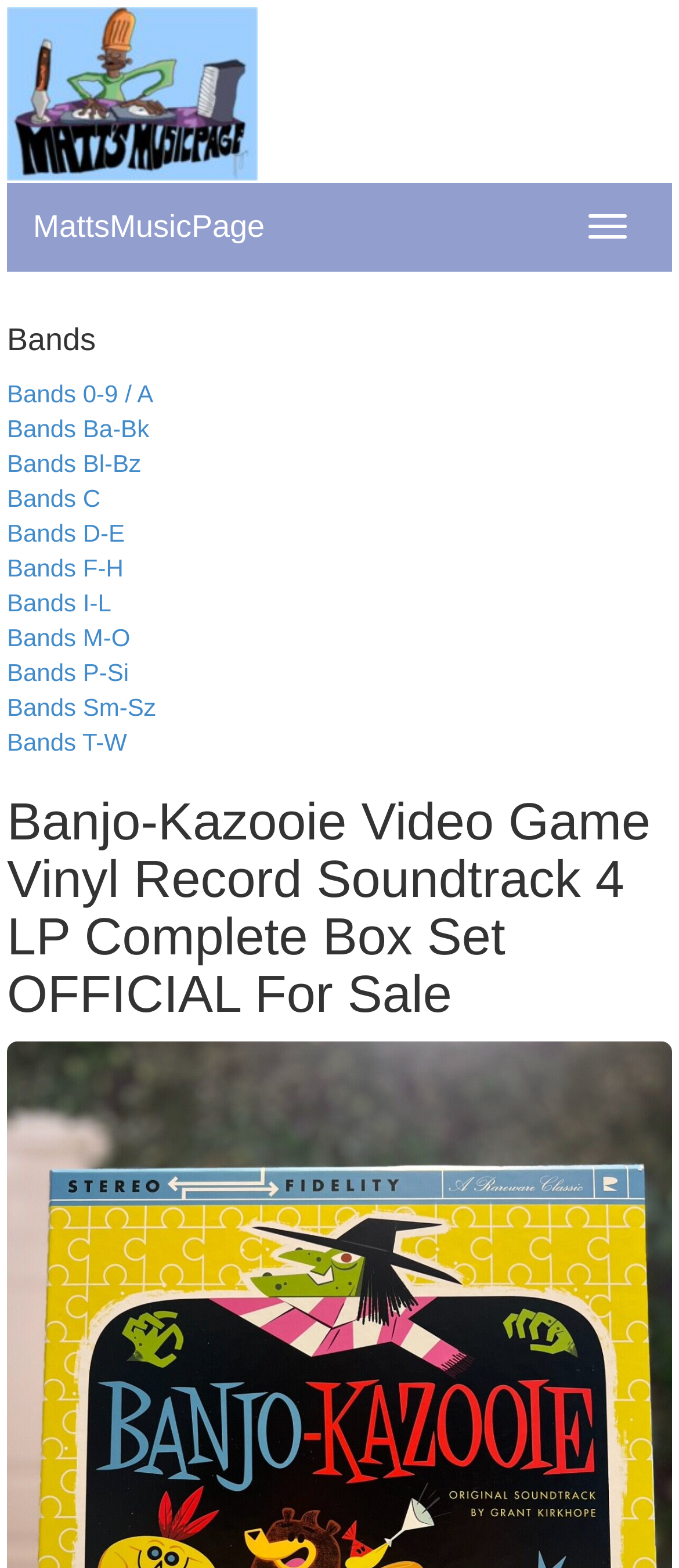What is the product being sold on this page?
Make sure to answer the question with a detailed and comprehensive explanation.

I looked at the heading element with the text 'Banjo-Kazooie Video Game Vinyl Record Soundtrack 4 LP Complete Box Set OFFICIAL For Sale' and determined that the product being sold on this page is the Banjo-Kazooie Video Game Vinyl Record Soundtrack.